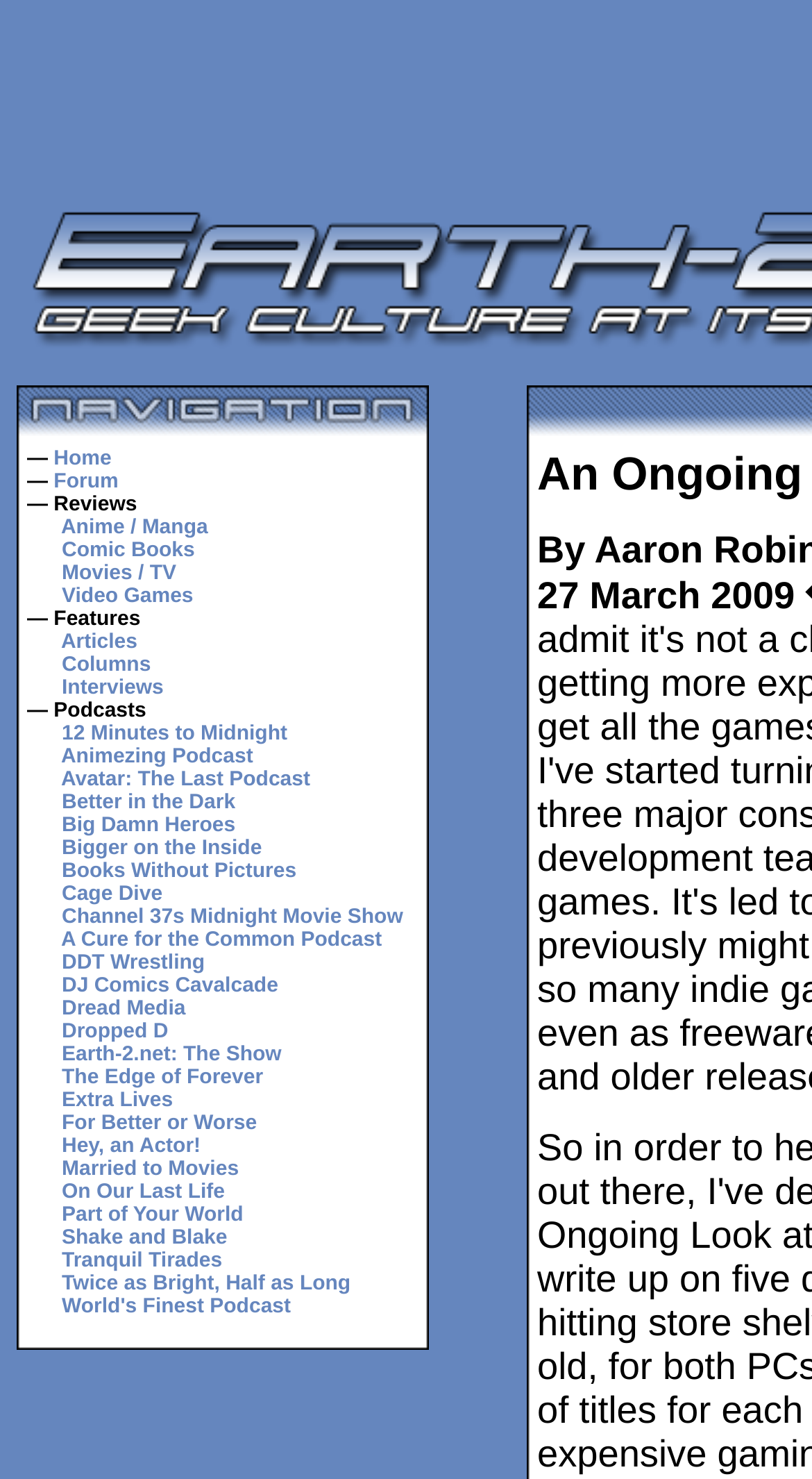Determine the coordinates of the bounding box that should be clicked to complete the instruction: "Click on the Home link". The coordinates should be represented by four float numbers between 0 and 1: [left, top, right, bottom].

[0.066, 0.303, 0.137, 0.318]